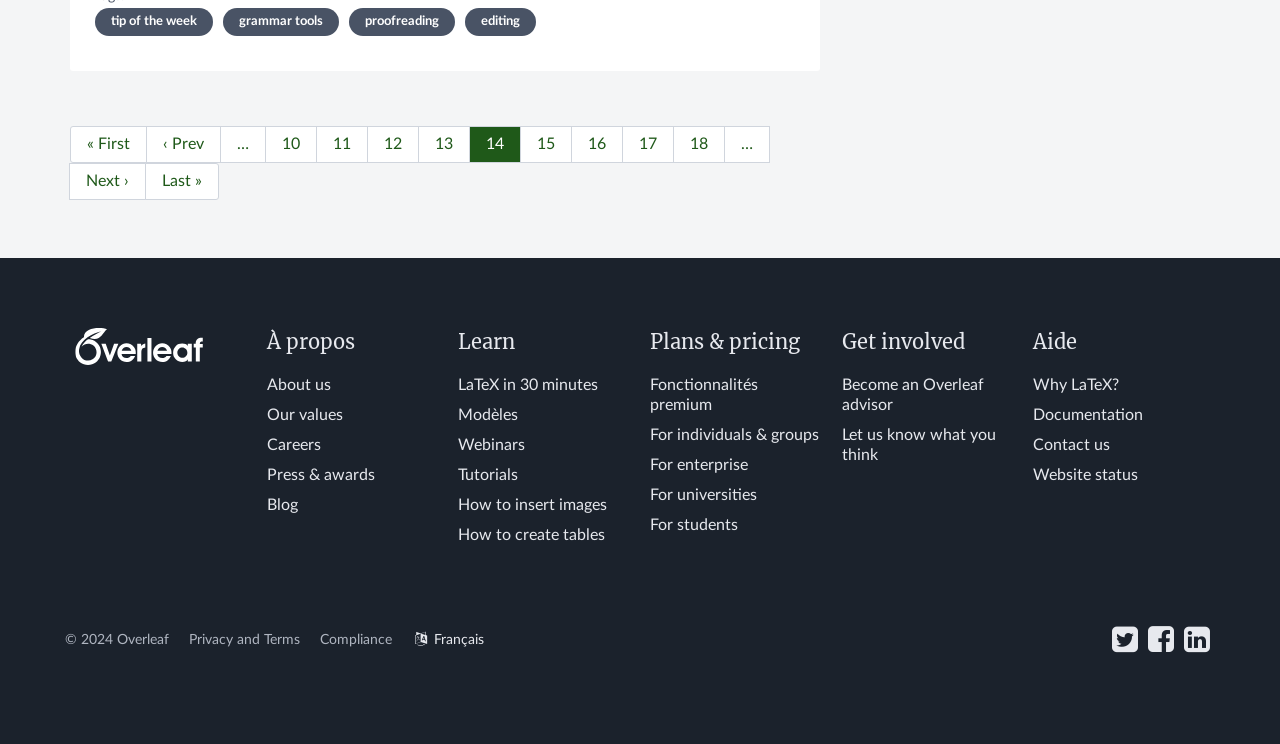Using the information in the image, give a comprehensive answer to the question: 
What is the language currently selected?

I found the language selection button in the footer section, which currently has the text 'Français'.